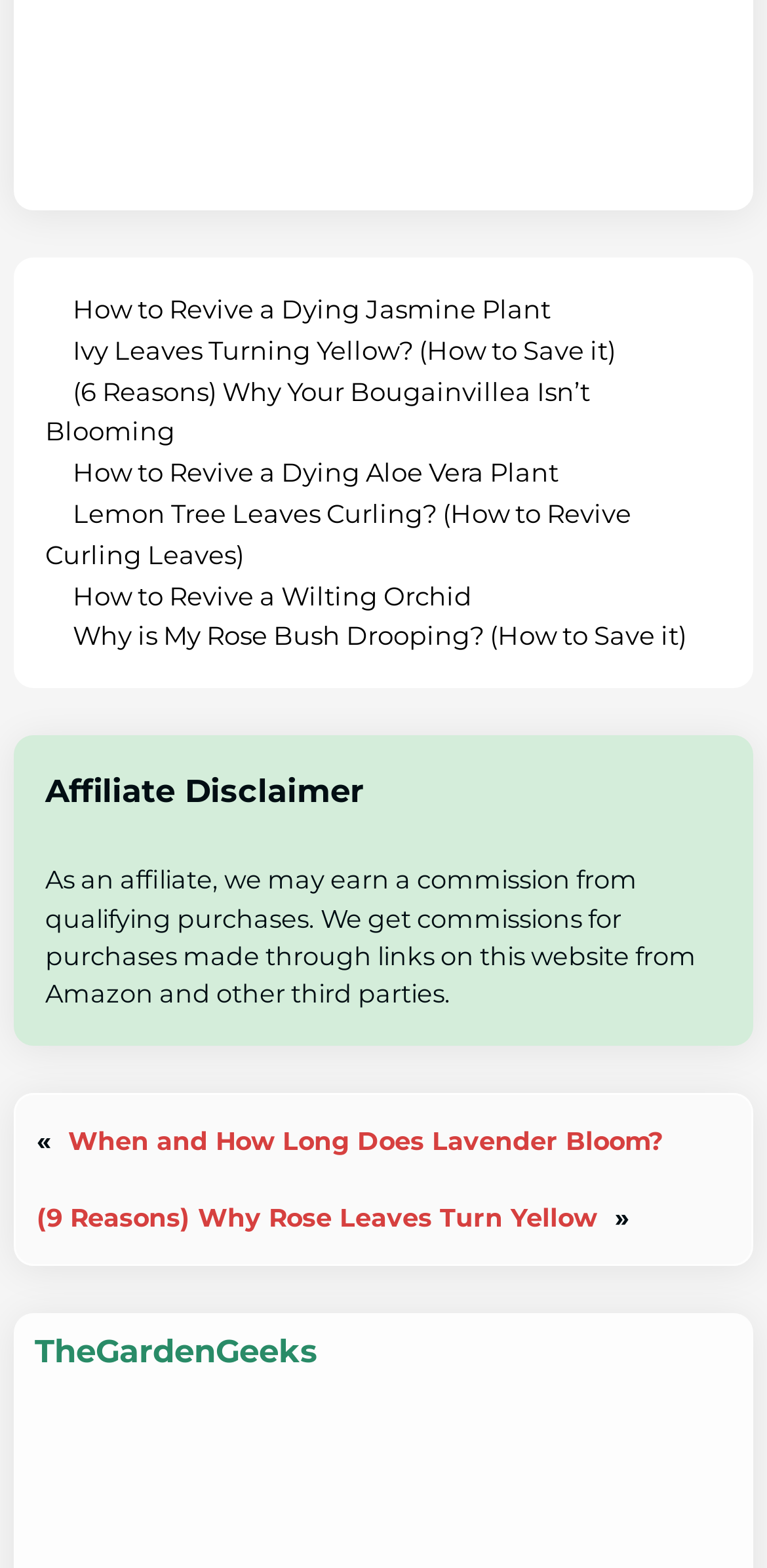Provide the bounding box coordinates for the area that should be clicked to complete the instruction: "Check 'When and How Long Does Lavender Bloom?'".

[0.089, 0.718, 0.866, 0.737]